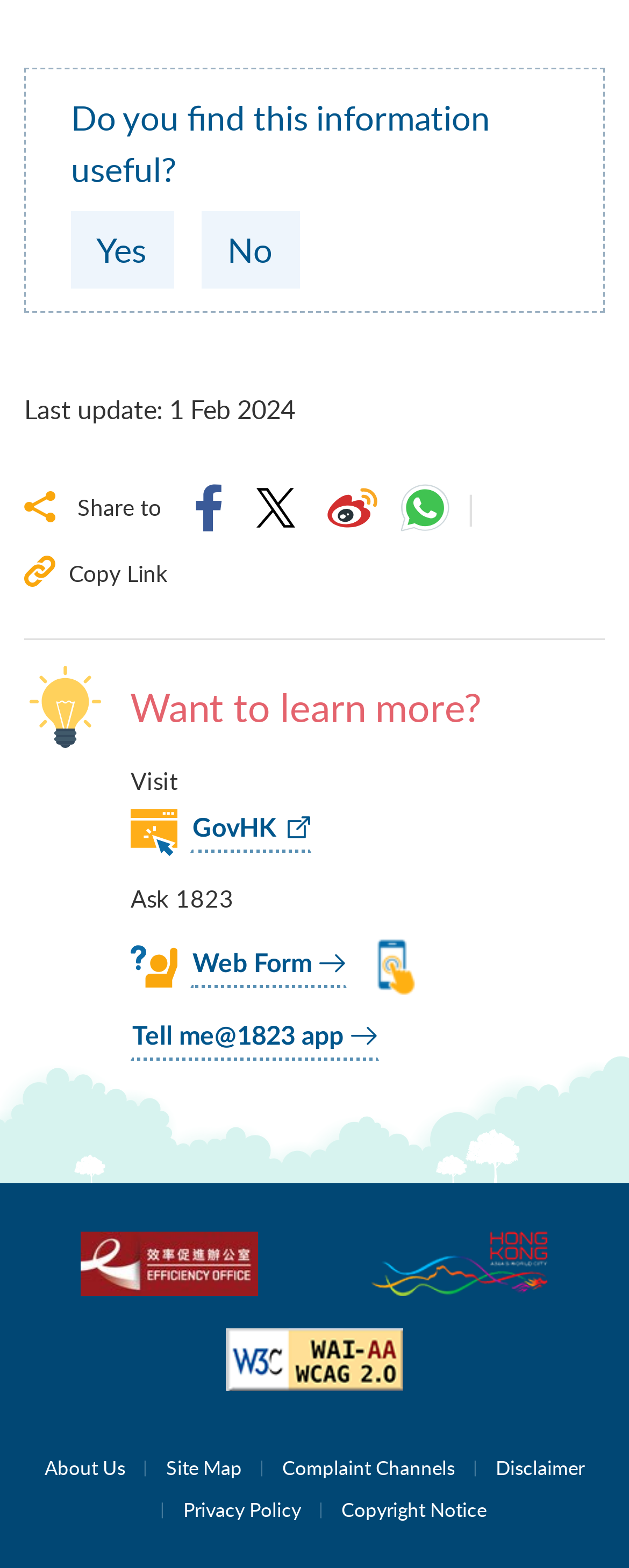Determine the bounding box coordinates of the element that should be clicked to execute the following command: "Click Yes to indicate the information is useful".

[0.113, 0.135, 0.276, 0.184]